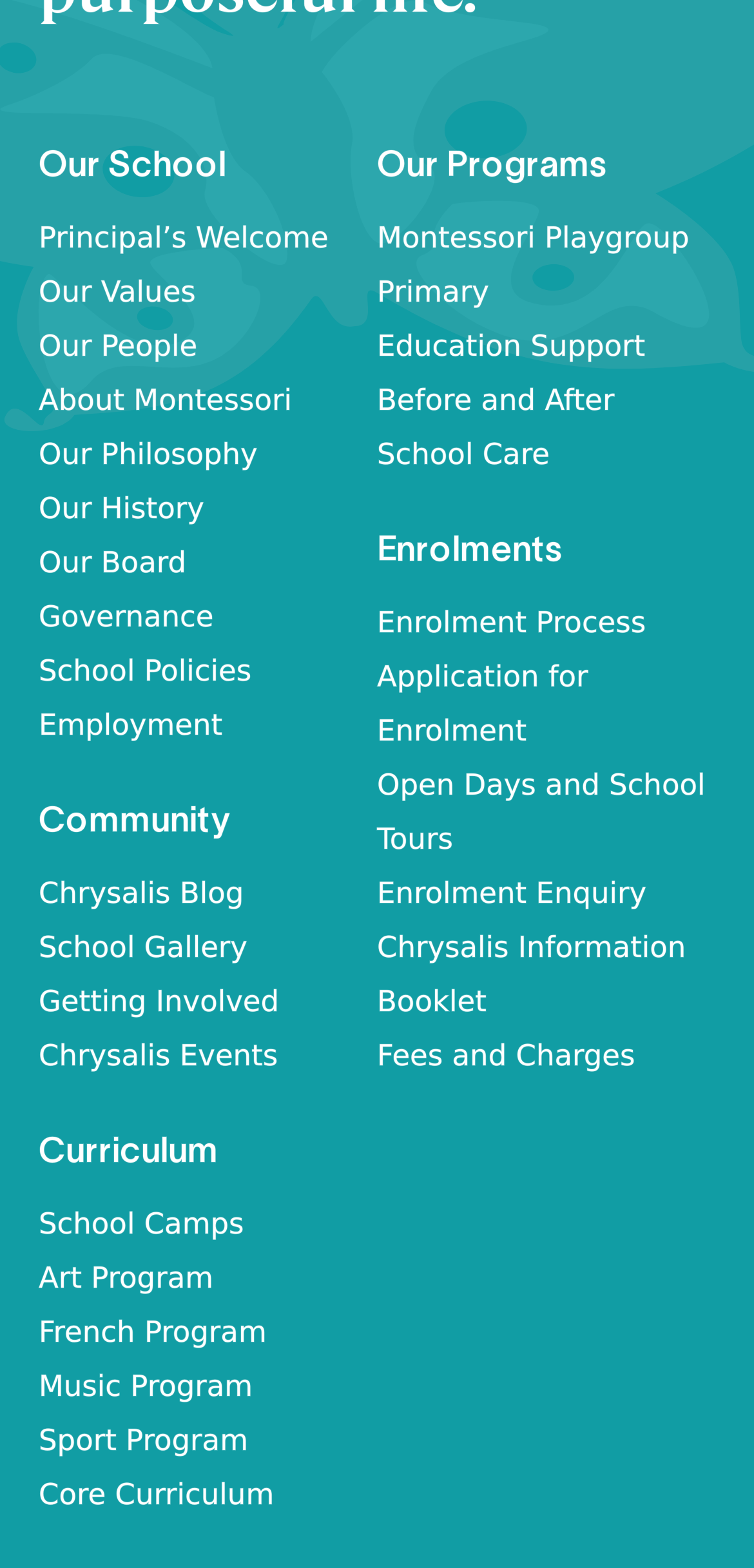Could you find the bounding box coordinates of the clickable area to complete this instruction: "Learn about Montessori"?

[0.051, 0.245, 0.387, 0.267]